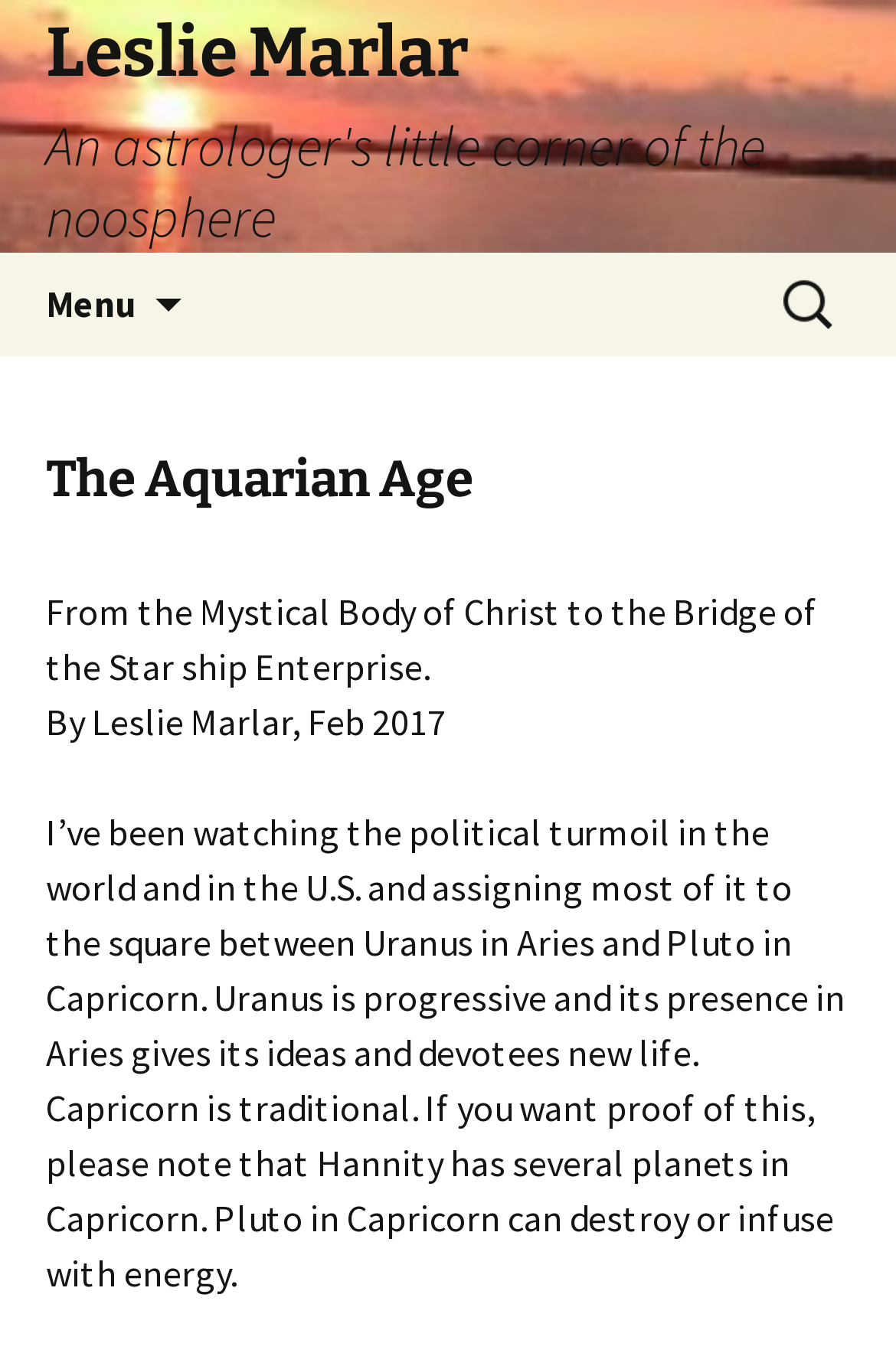Please find the bounding box coordinates (top-left x, top-left y, bottom-right x, bottom-right y) in the screenshot for the UI element described as follows: Menu

[0.0, 0.185, 0.203, 0.261]